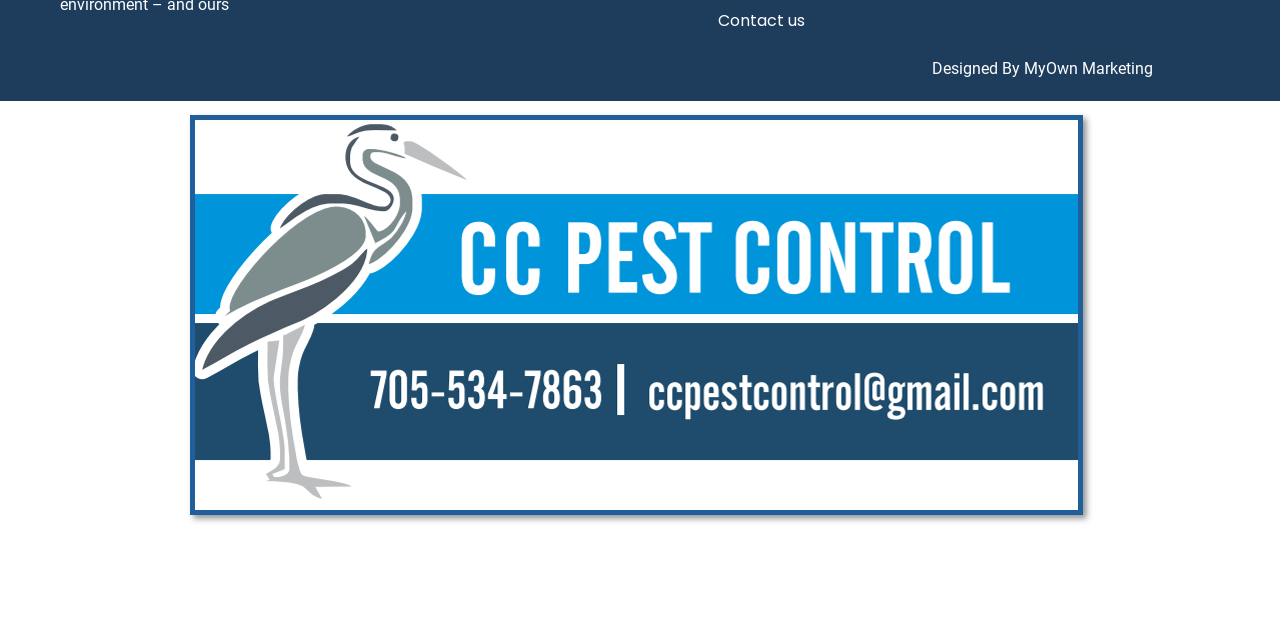Predict the bounding box coordinates for the UI element described as: "designed by MyOwn Marketing". The coordinates should be four float numbers between 0 and 1, presented as [left, top, right, bottom].

[0.728, 0.093, 0.9, 0.122]